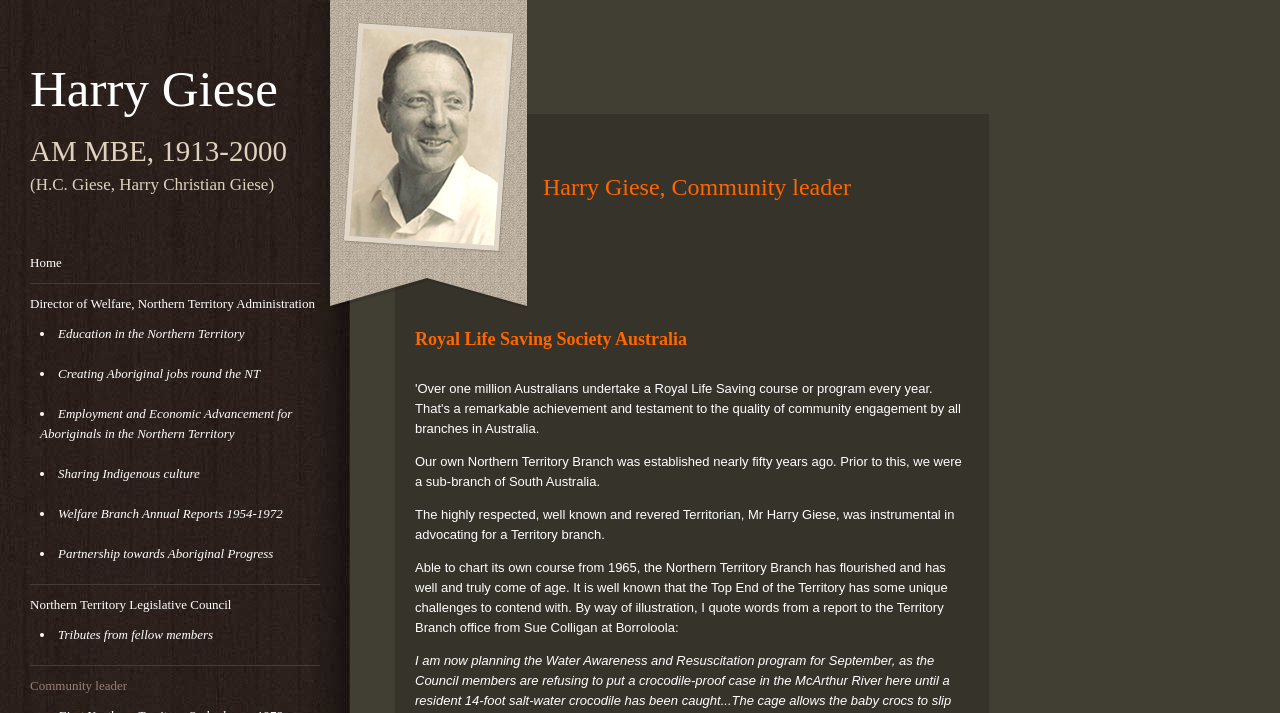Identify the bounding box coordinates for the UI element described as: "Home".

[0.023, 0.358, 0.048, 0.379]